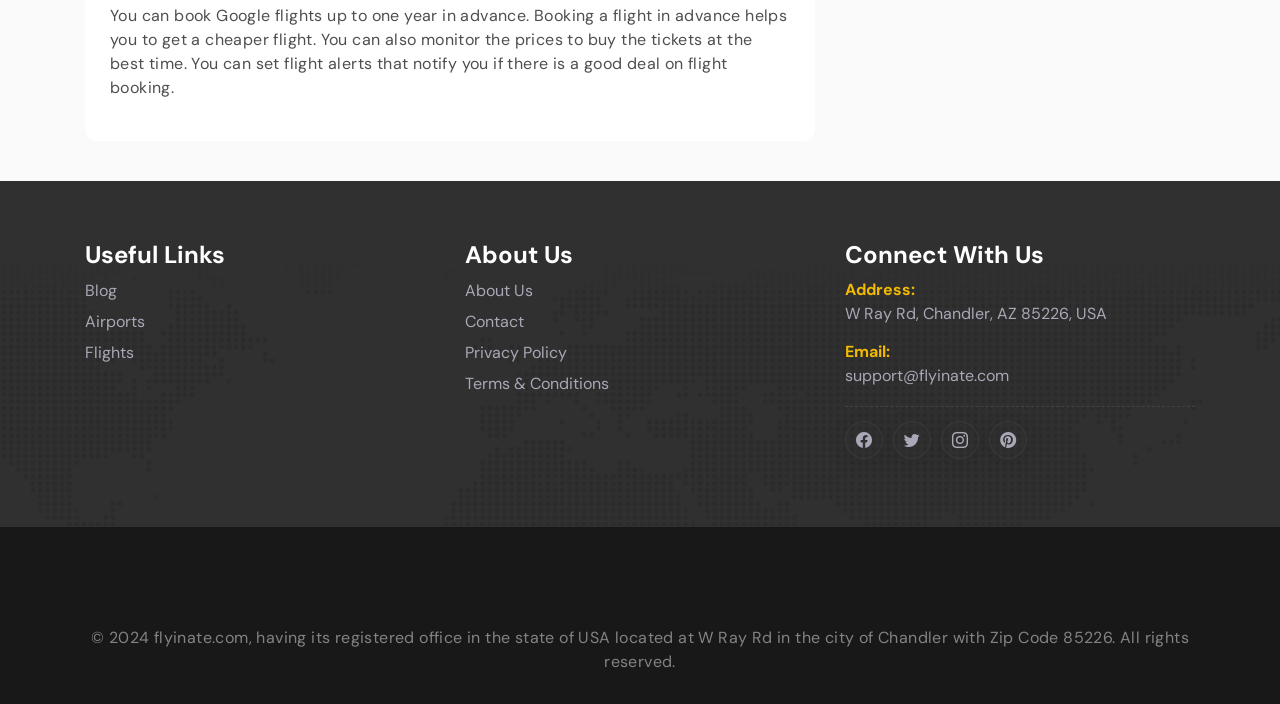Can you pinpoint the bounding box coordinates for the clickable element required for this instruction: "Click on the Facebook link"? The coordinates should be four float numbers between 0 and 1, i.e., [left, top, right, bottom].

[0.698, 0.597, 0.727, 0.651]